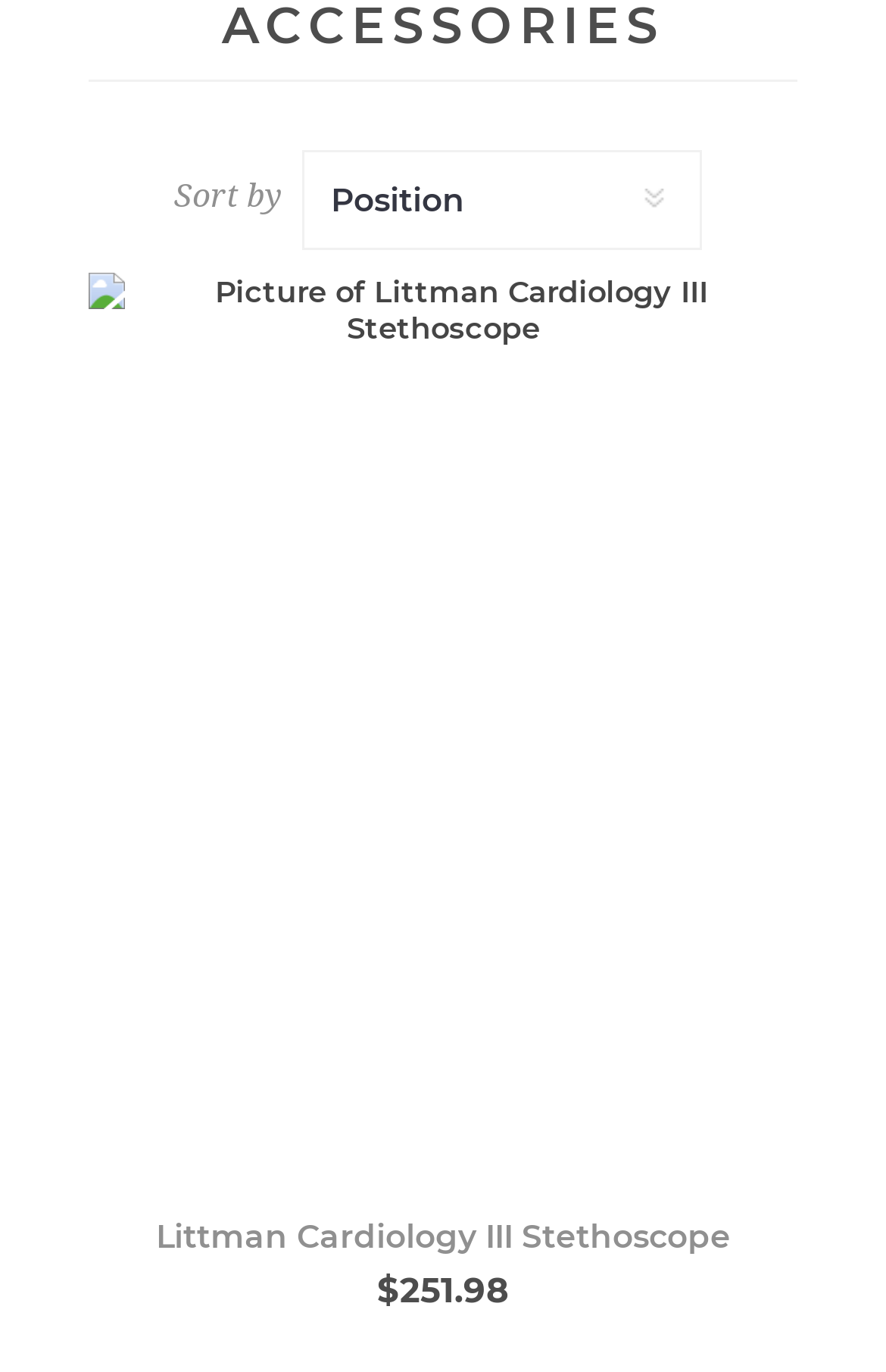Find the bounding box of the web element that fits this description: "Littman Cardiology III Stethoscope".

[0.1, 0.885, 0.9, 0.915]